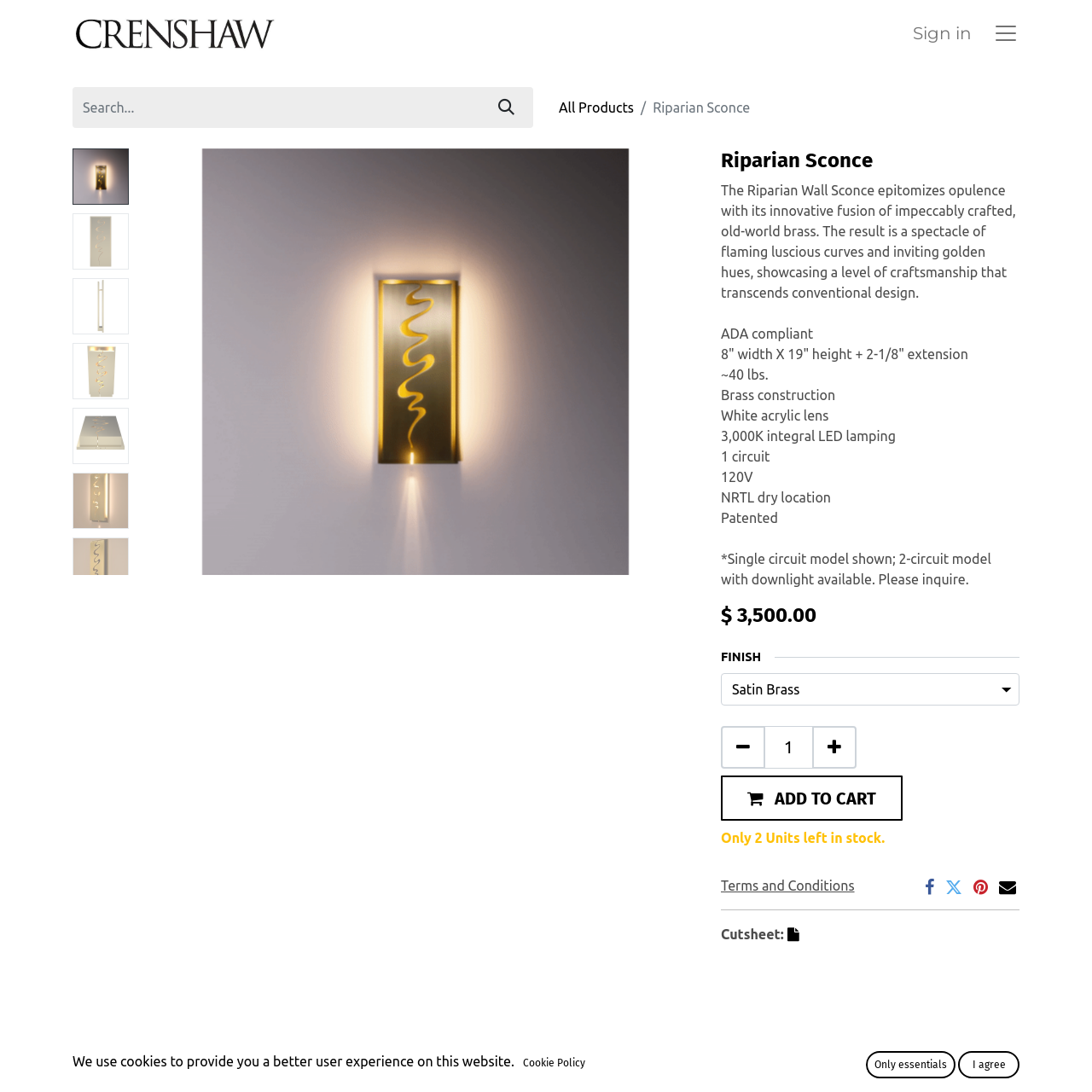Please give a short response to the question using one word or a phrase:
What is the material of the product?

Brass